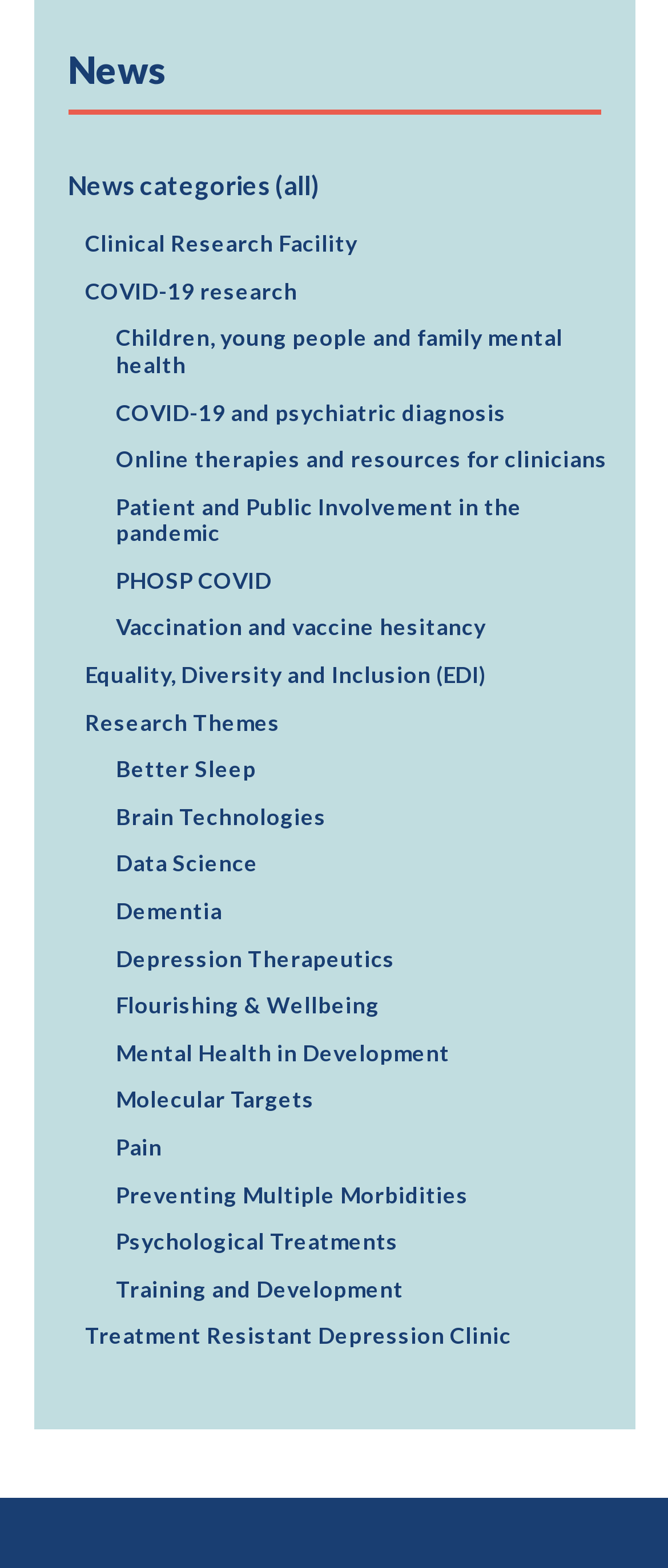How many links are there under the 'News' heading?
Look at the image and answer the question with a single word or phrase.

21